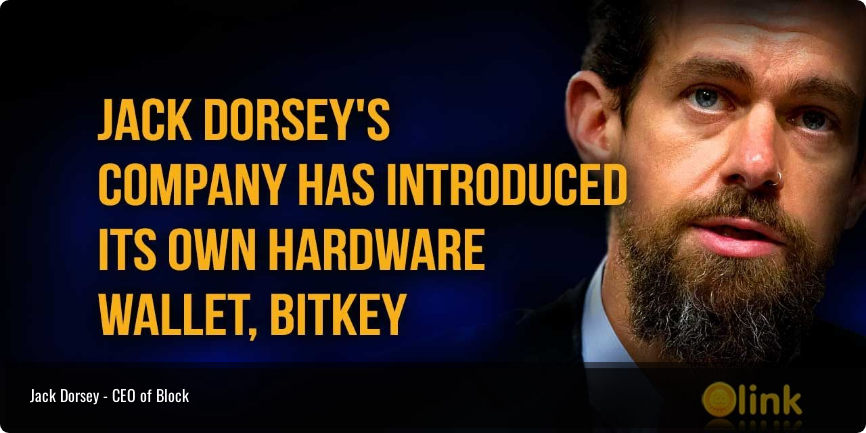Please provide a brief answer to the question using only one word or phrase: 
What is the name of the hardware wallet introduced by Jack Dorsey's company?

Bitkey